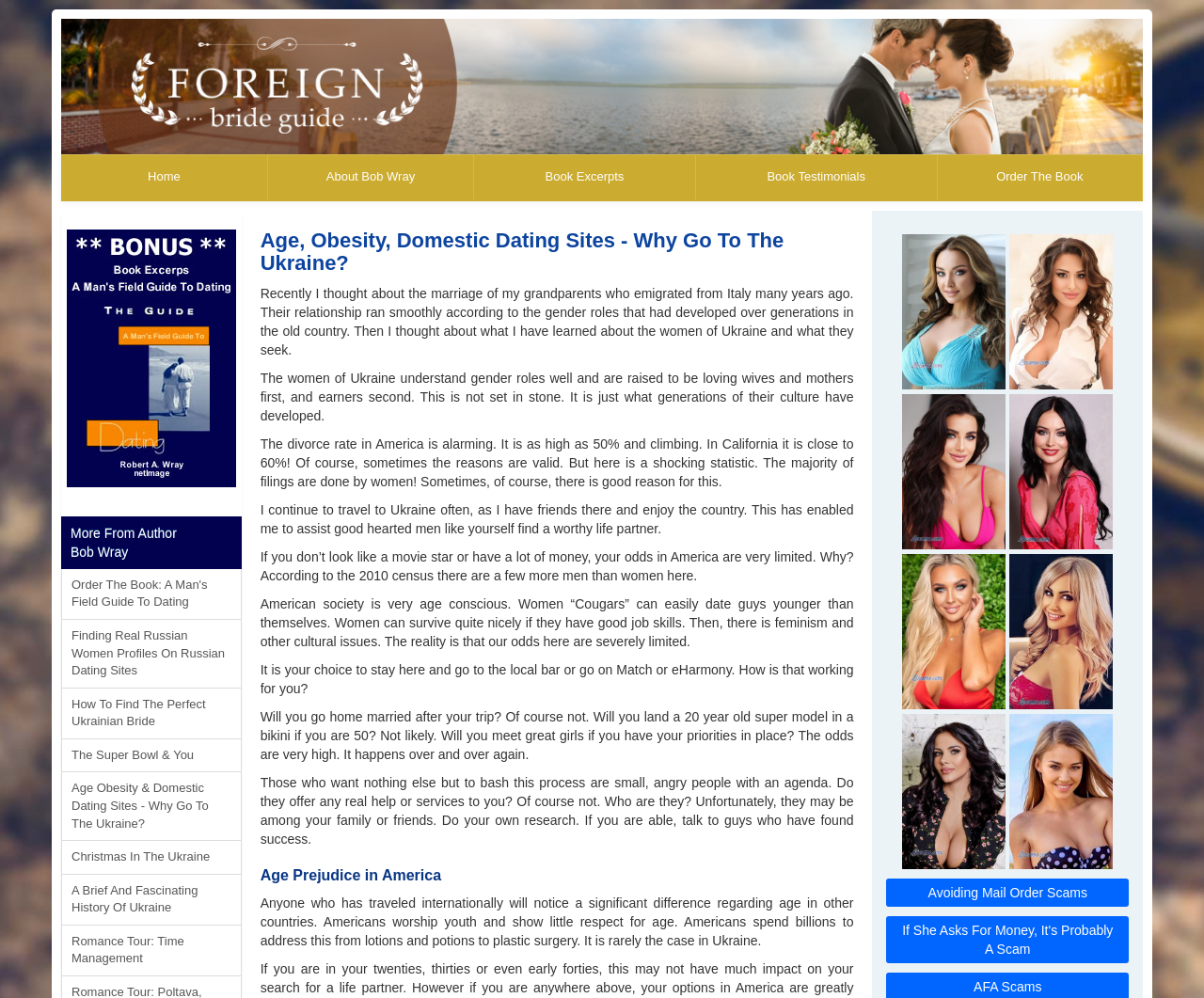Provide the bounding box coordinates of the section that needs to be clicked to accomplish the following instruction: "Learn about 'Foreign Bride Guide'."

[0.749, 0.303, 0.835, 0.319]